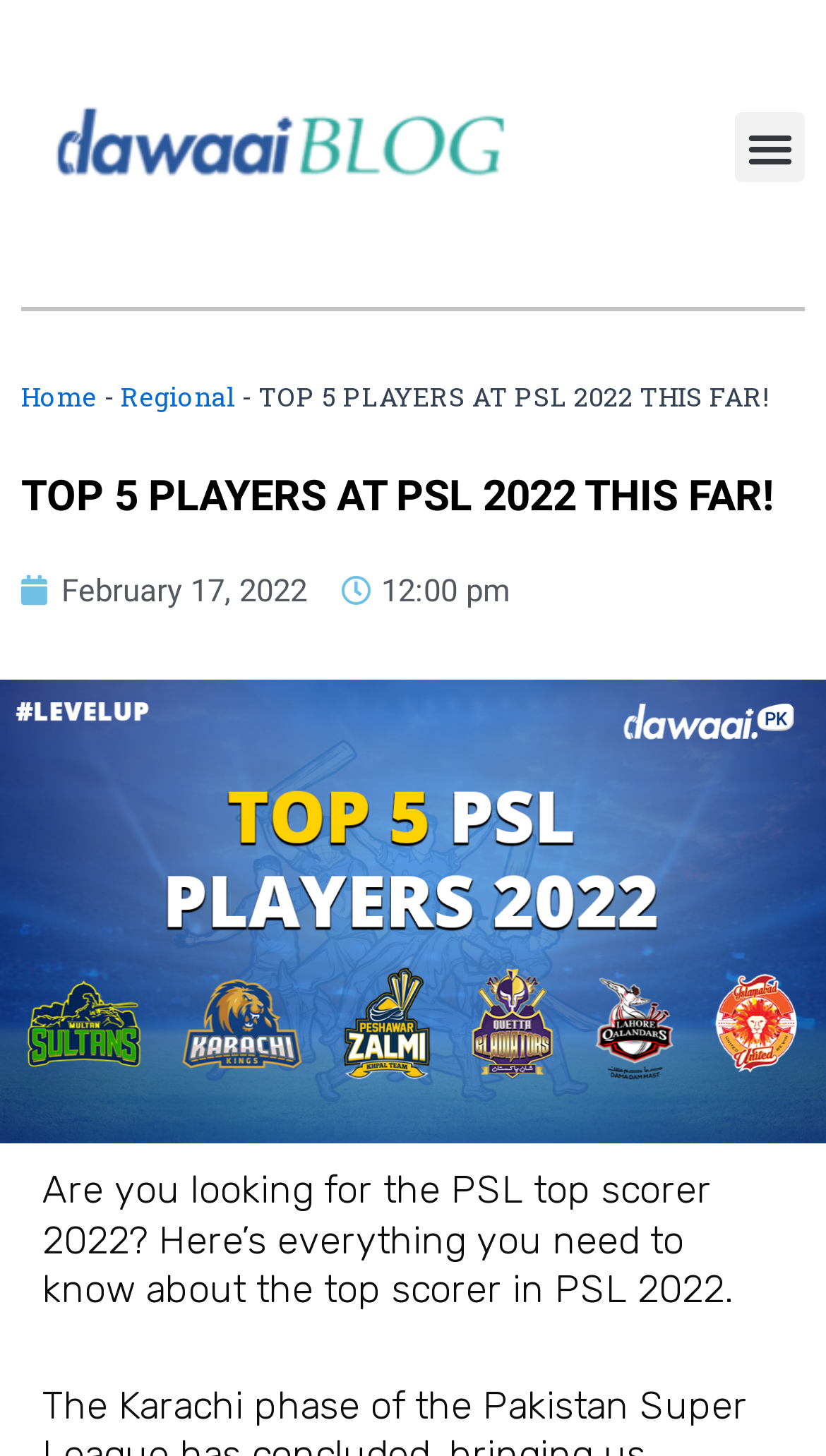Respond to the question below with a concise word or phrase:
What is the date of the article?

February 17, 2022